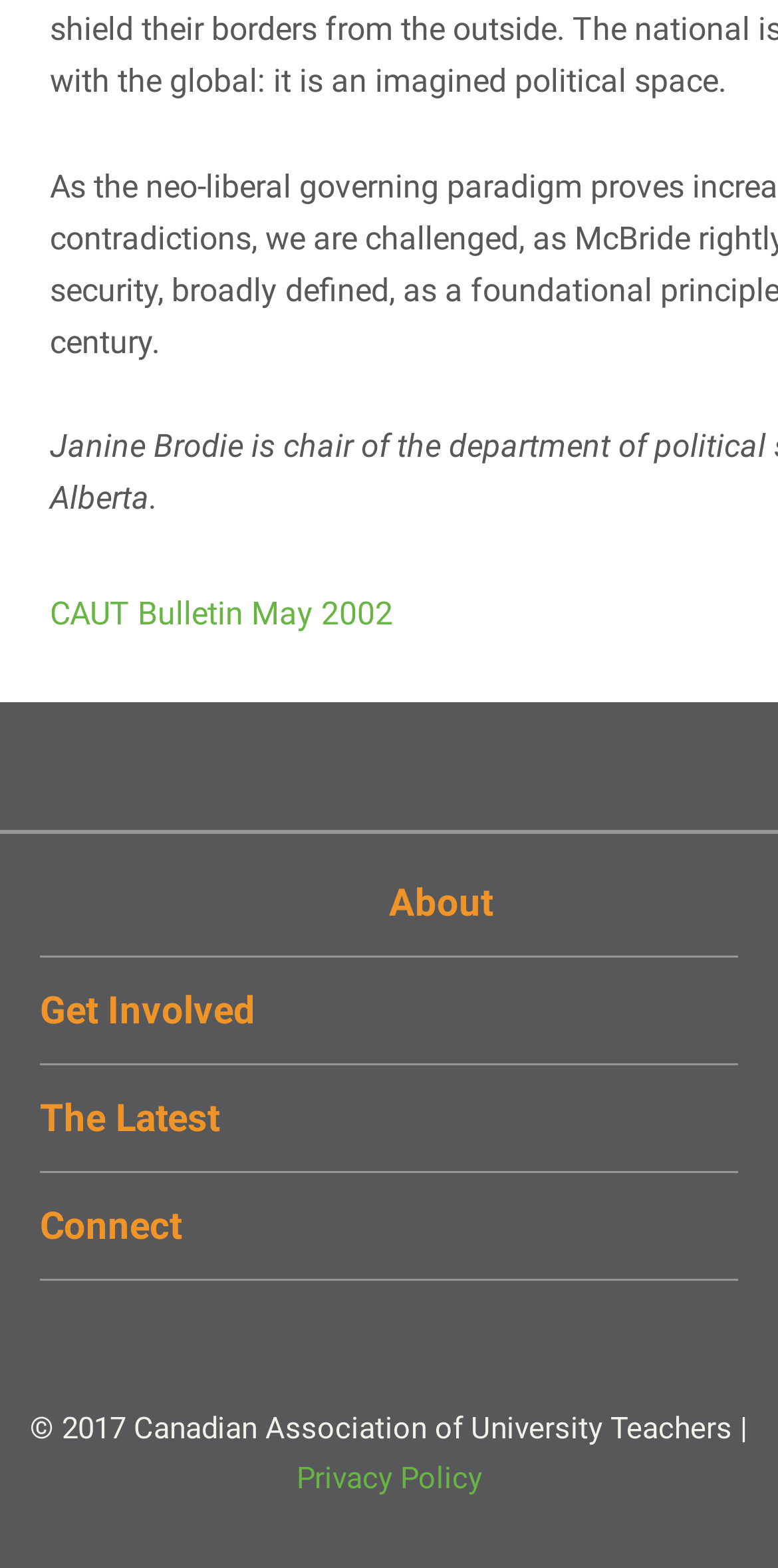Using the given element description, provide the bounding box coordinates (top-left x, top-left y, bottom-right x, bottom-right y) for the corresponding UI element in the screenshot: Connect

[0.051, 0.754, 0.949, 0.811]